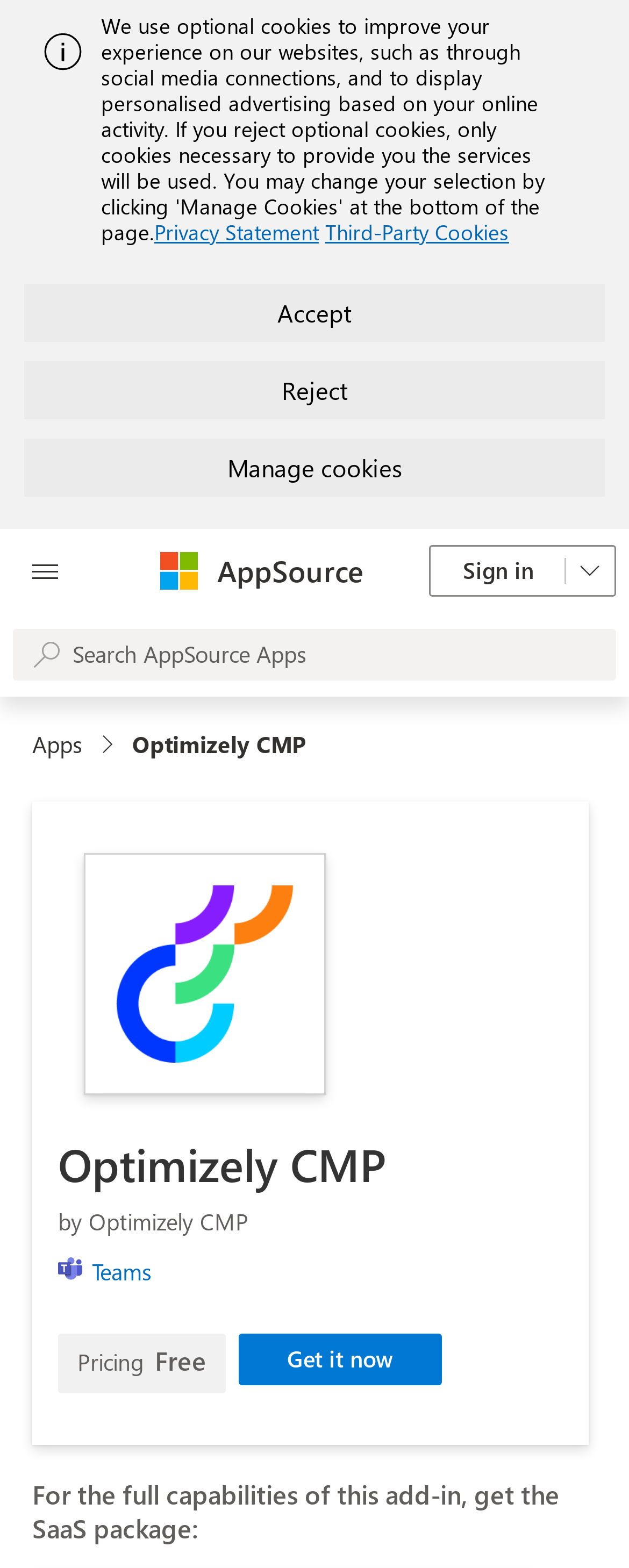Provide a brief response to the question below using one word or phrase:
What is the name of the company that developed this add-in?

Optimizely